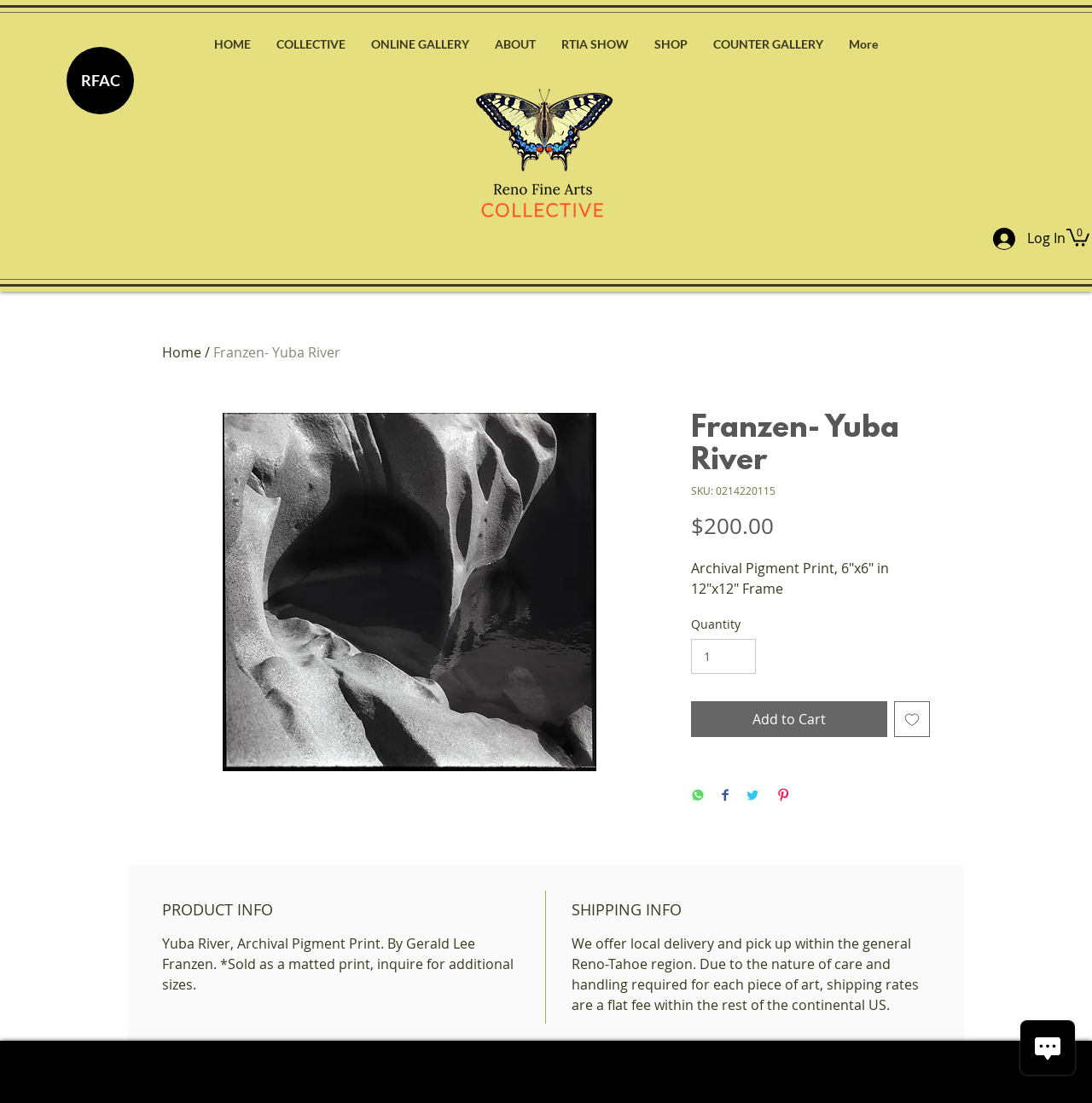Provide the bounding box coordinates of the area you need to click to execute the following instruction: "View the product image".

[0.406, 0.042, 0.591, 0.236]